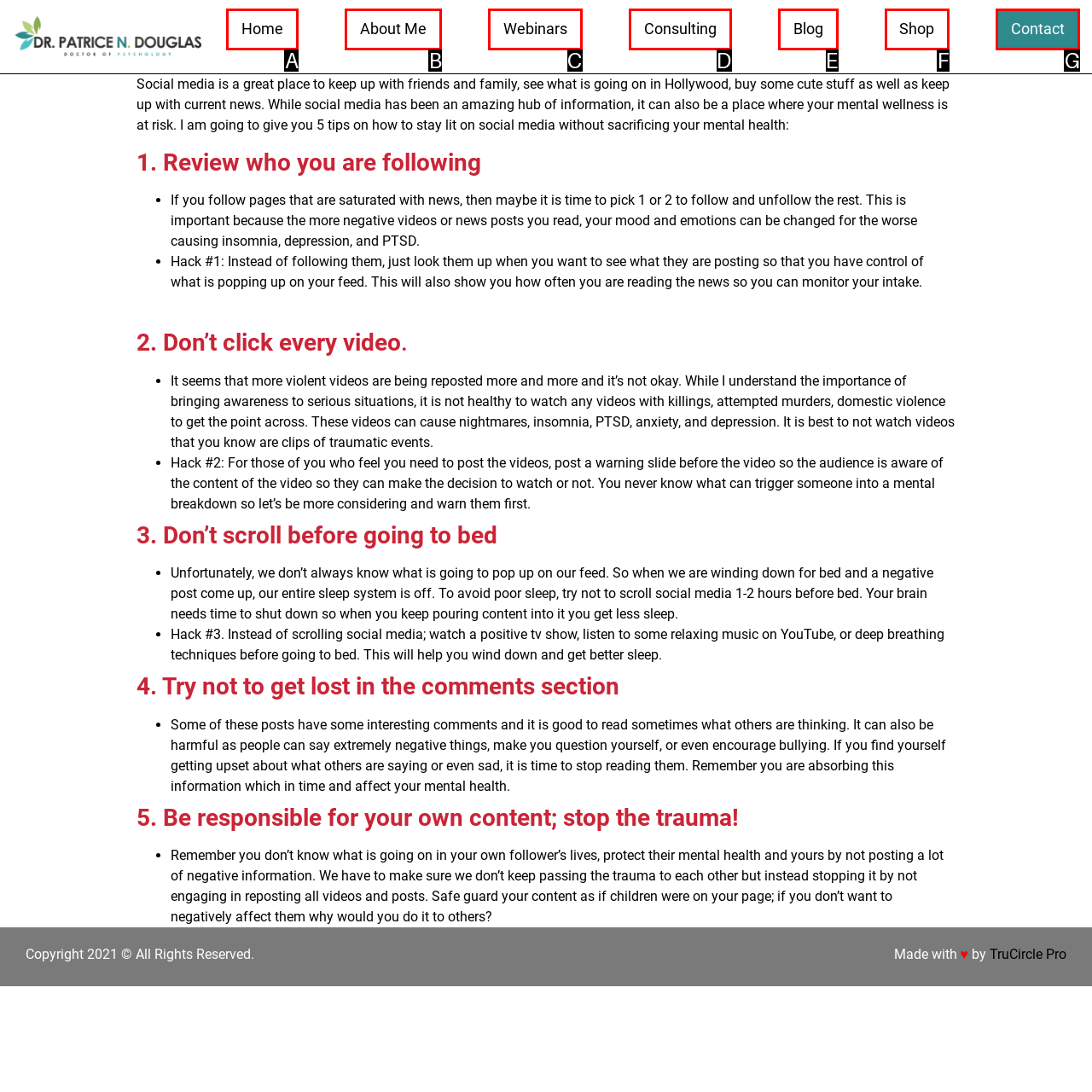From the description: Contact, identify the option that best matches and reply with the letter of that option directly.

G